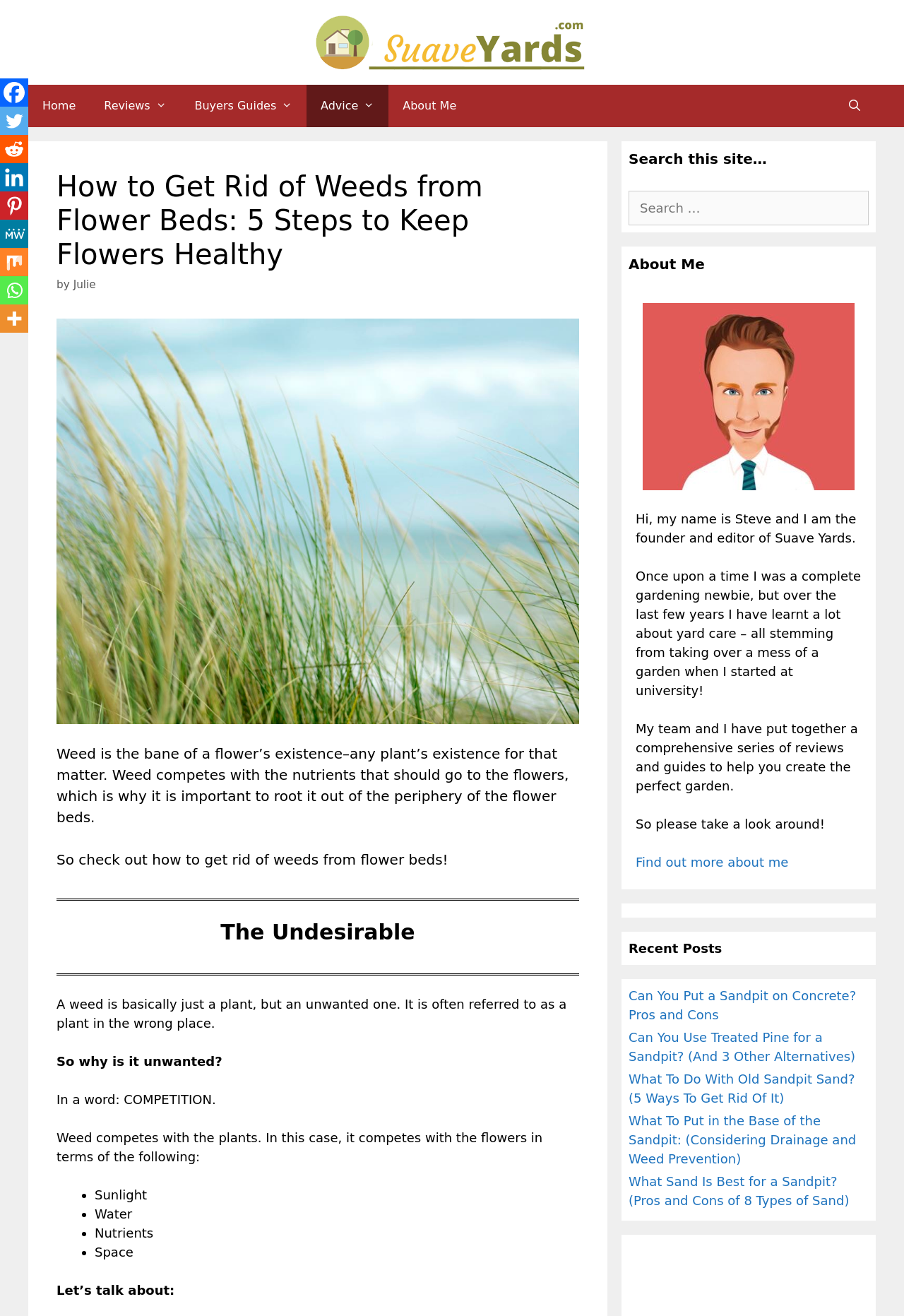Generate a thorough explanation of the webpage's elements.

This webpage is about getting rid of weeds from flower beds. At the top, there is a banner with the website's name, SuaveYards.com, and a navigation menu with links to Home, Reviews, Buyers Guides, Advice, and About Me. Below the navigation menu, there is a heading that reads "How to Get Rid of Weeds from Flower Beds: 5 Steps to Keep Flowers Healthy" followed by the author's name, Julie.

The main content of the webpage is divided into sections. The first section has an image of plants with a sea background and a paragraph of text that explains the importance of removing weeds from flower beds. The next section has a heading "The Undesirable" and explains what weeds are and why they are unwanted. This section also lists the ways in which weeds compete with flowers, including sunlight, water, nutrients, and space.

The webpage also has a section with social media links, including Facebook, Twitter, Reddit, and more. On the right side of the webpage, there are three complementary sections. The first section has a search bar and a heading that reads "Search this site…". The second section has a heading "About Me" and features a cartoon image of Steve's face, the founder and editor of Suave Yards. This section also has a brief bio of Steve and explains the purpose of the website. The third section has a heading "Recent Posts" and lists several recent articles related to gardening and yard care.

Overall, the webpage is well-organized and easy to navigate, with clear headings and concise text that explains the importance of removing weeds from flower beds and provides resources for gardening and yard care.